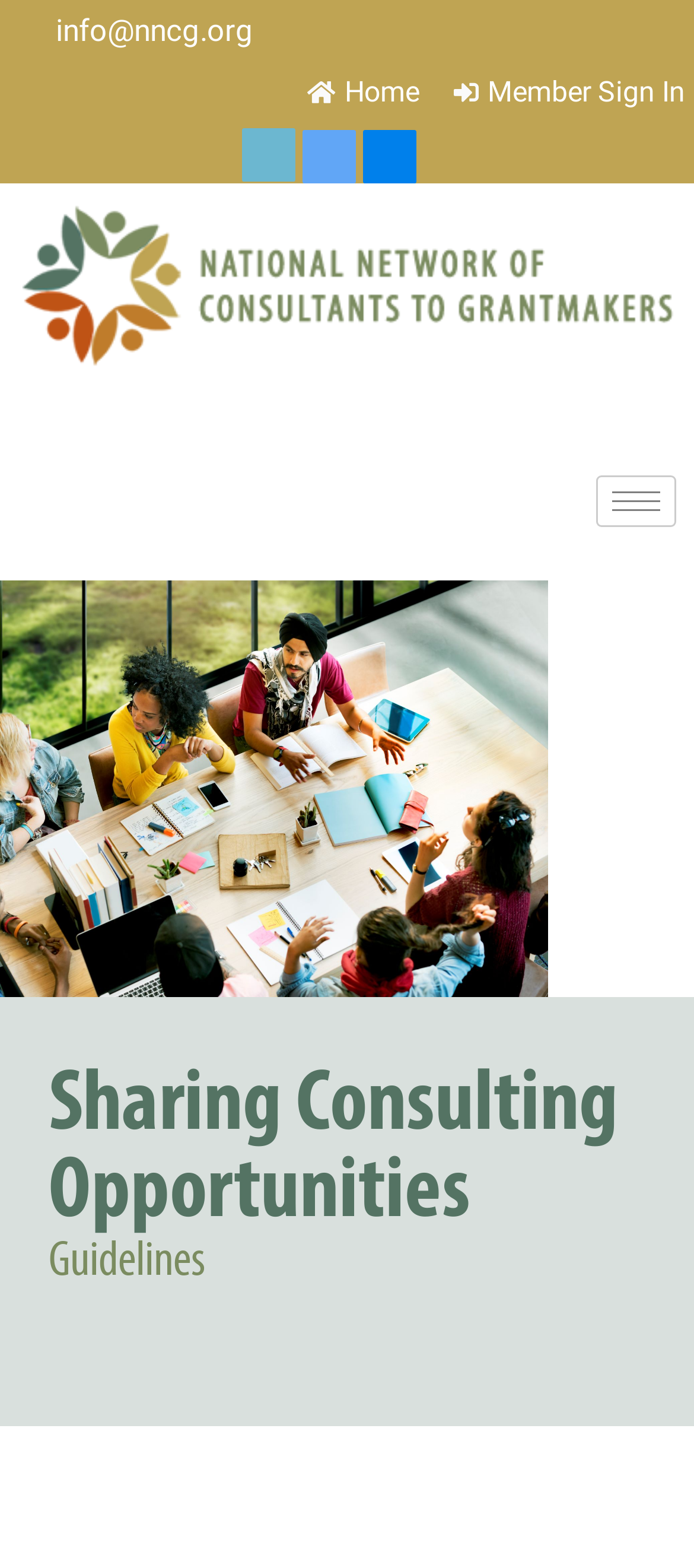Answer the question briefly using a single word or phrase: 
Is there a button on the page?

Yes